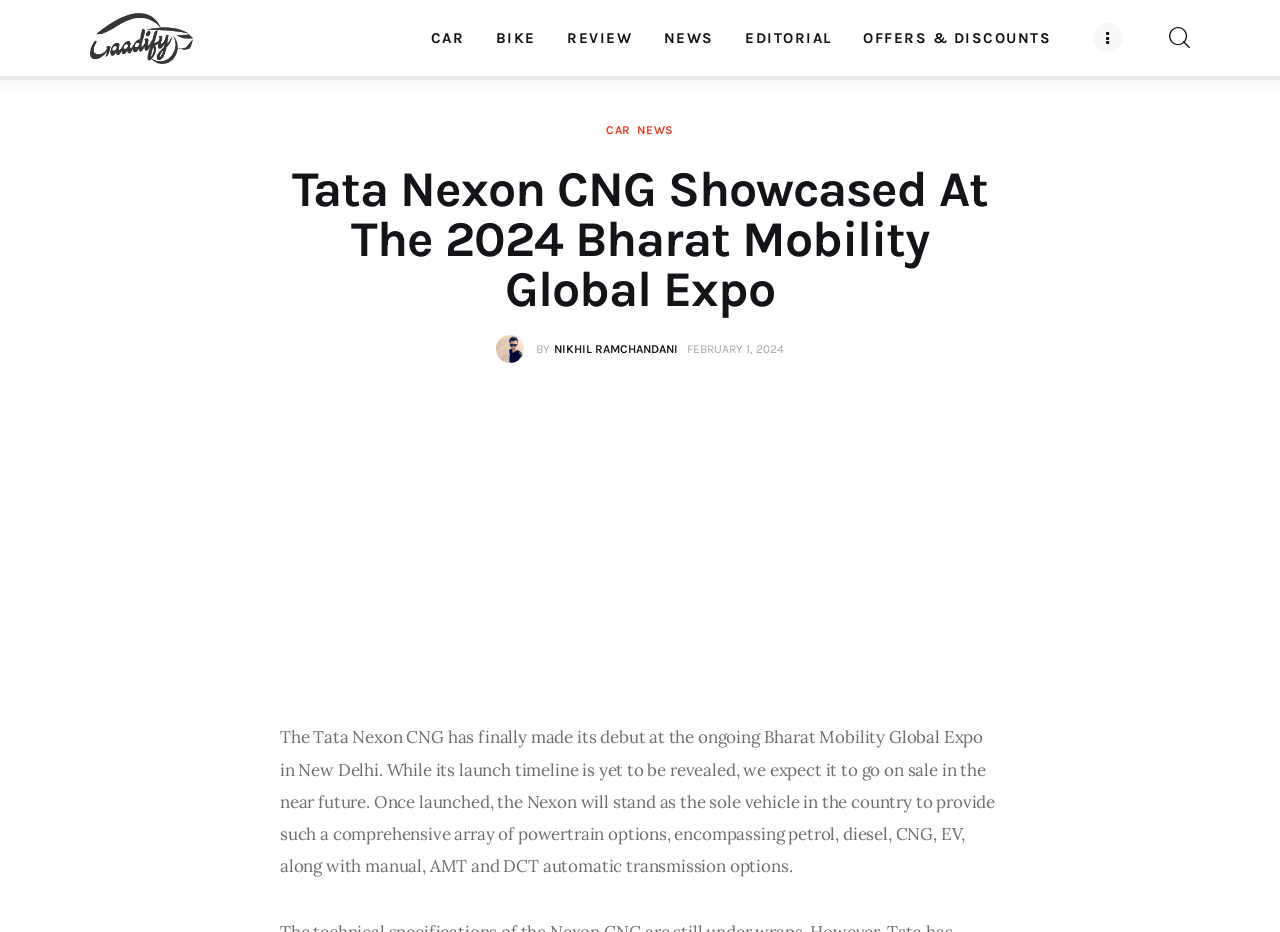What is the brand of the showcased car? Look at the image and give a one-word or short phrase answer.

Tata